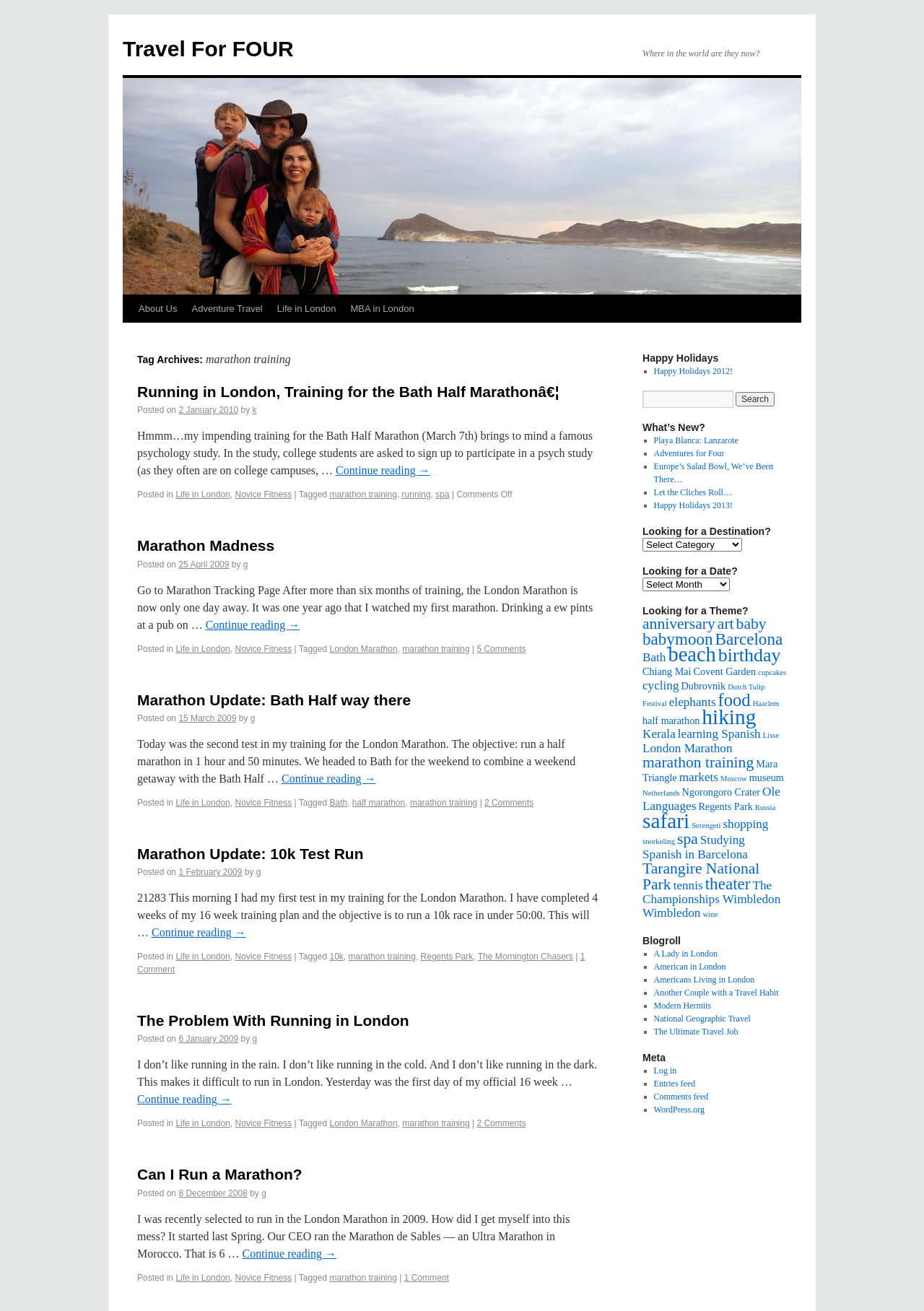What is the date of the latest article?
Identify the answer in the screenshot and reply with a single word or phrase.

2 January 2010